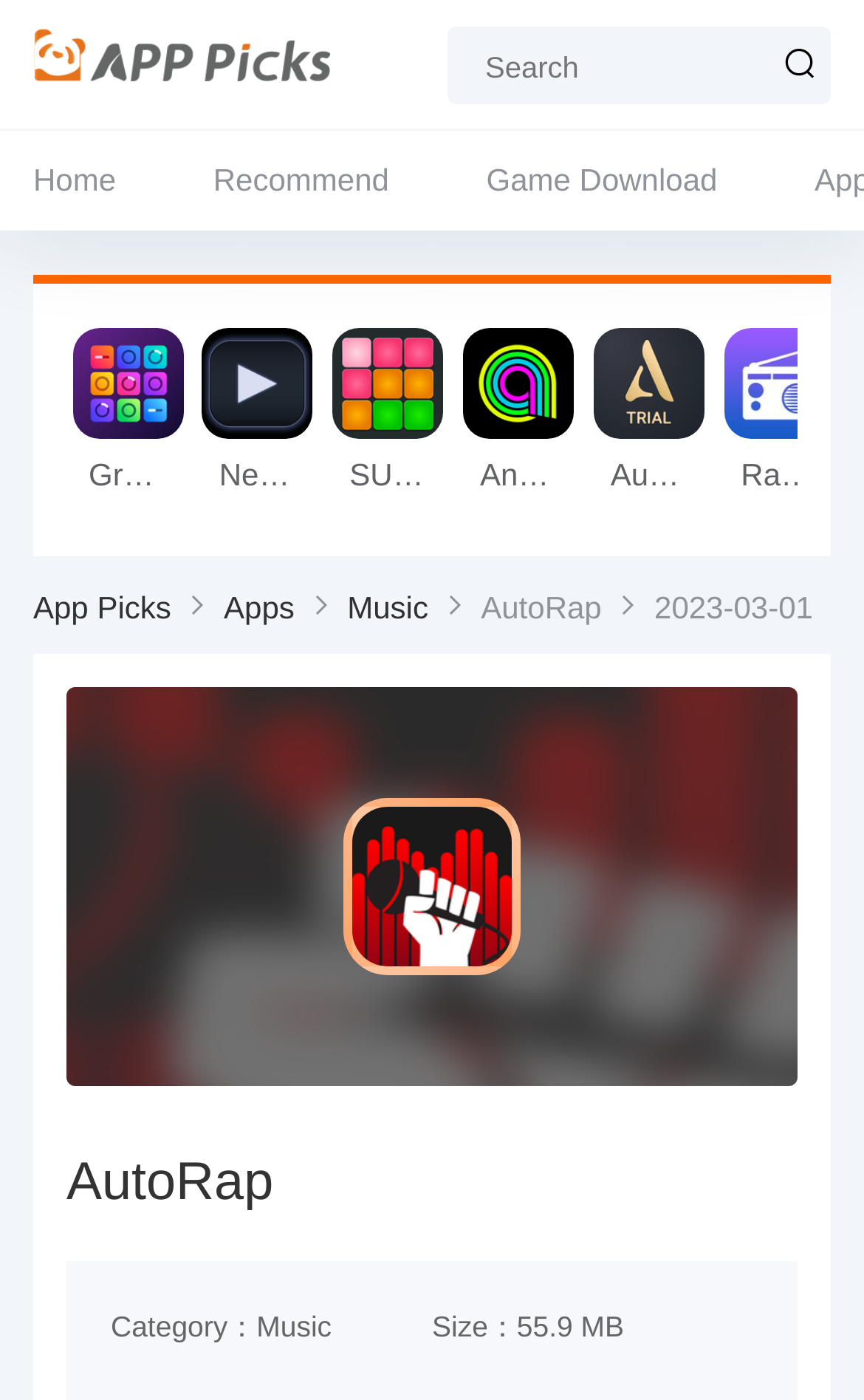What is the date mentioned on the page?
Please provide a full and detailed response to the question.

The date mentioned on the page can be found in the StaticText element with the text '2023-03-01' at coordinates [0.757, 0.421, 0.941, 0.446].